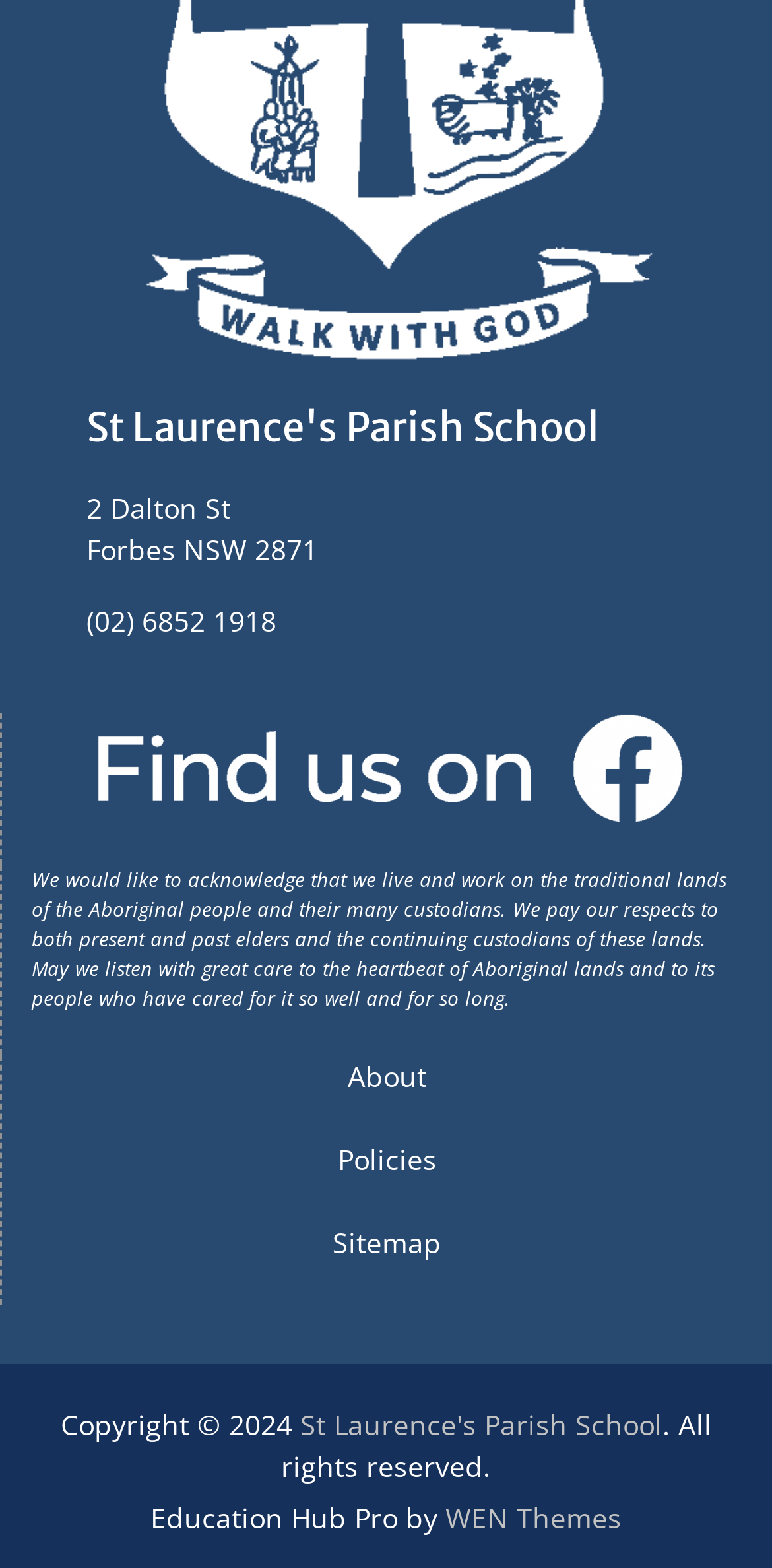Given the element description Sitemap, predict the bounding box coordinates for the UI element in the webpage screenshot. The format should be (top-left x, top-left y, bottom-right x, bottom-right y), and the values should be between 0 and 1.

[0.431, 0.781, 0.572, 0.805]